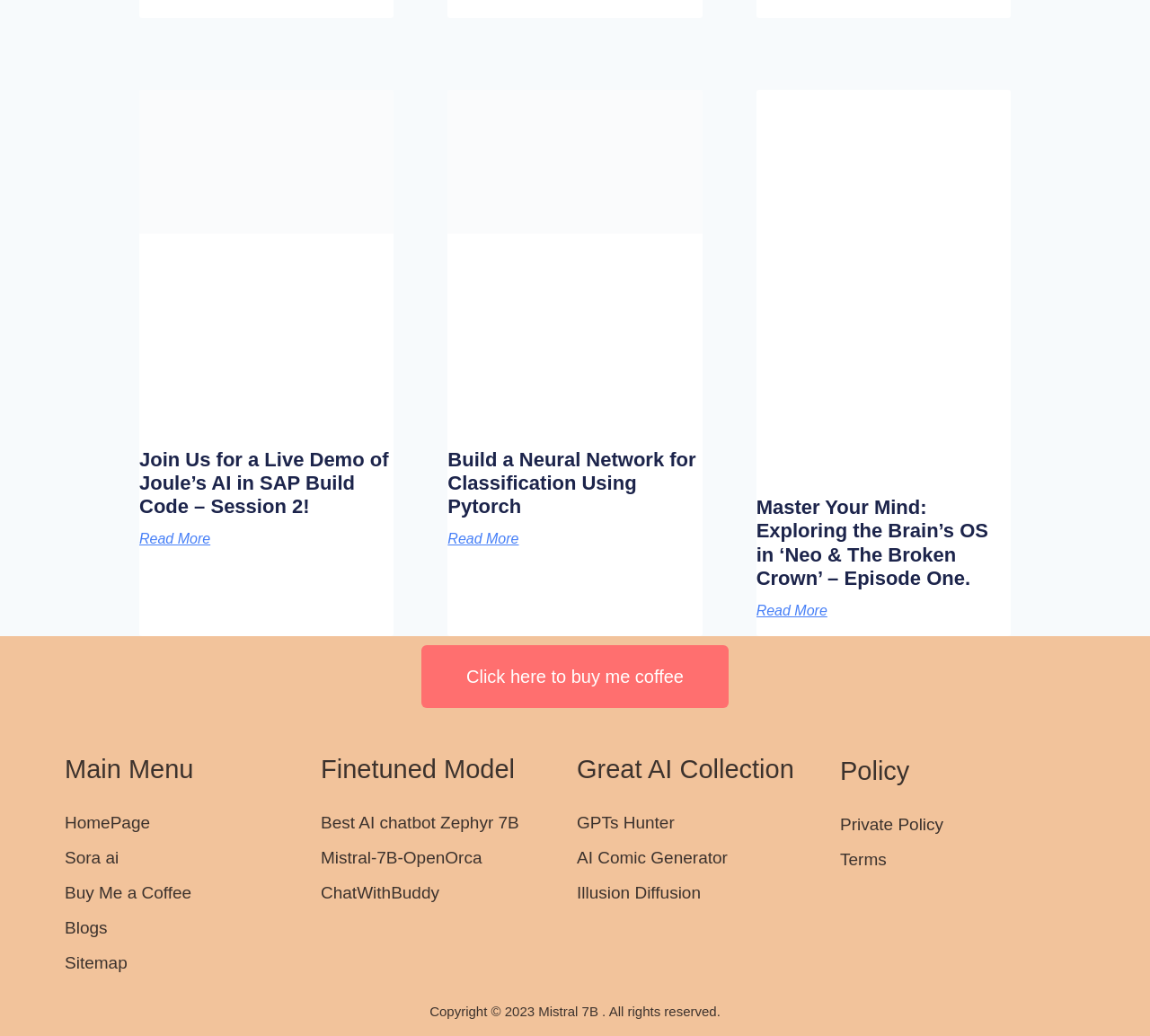Determine the bounding box coordinates of the clickable region to follow the instruction: "Explore Master Your Mind: Exploring the Brain’s OS in ‘Neo & The Broken Crown’ – Episode One.".

[0.658, 0.479, 0.859, 0.569]